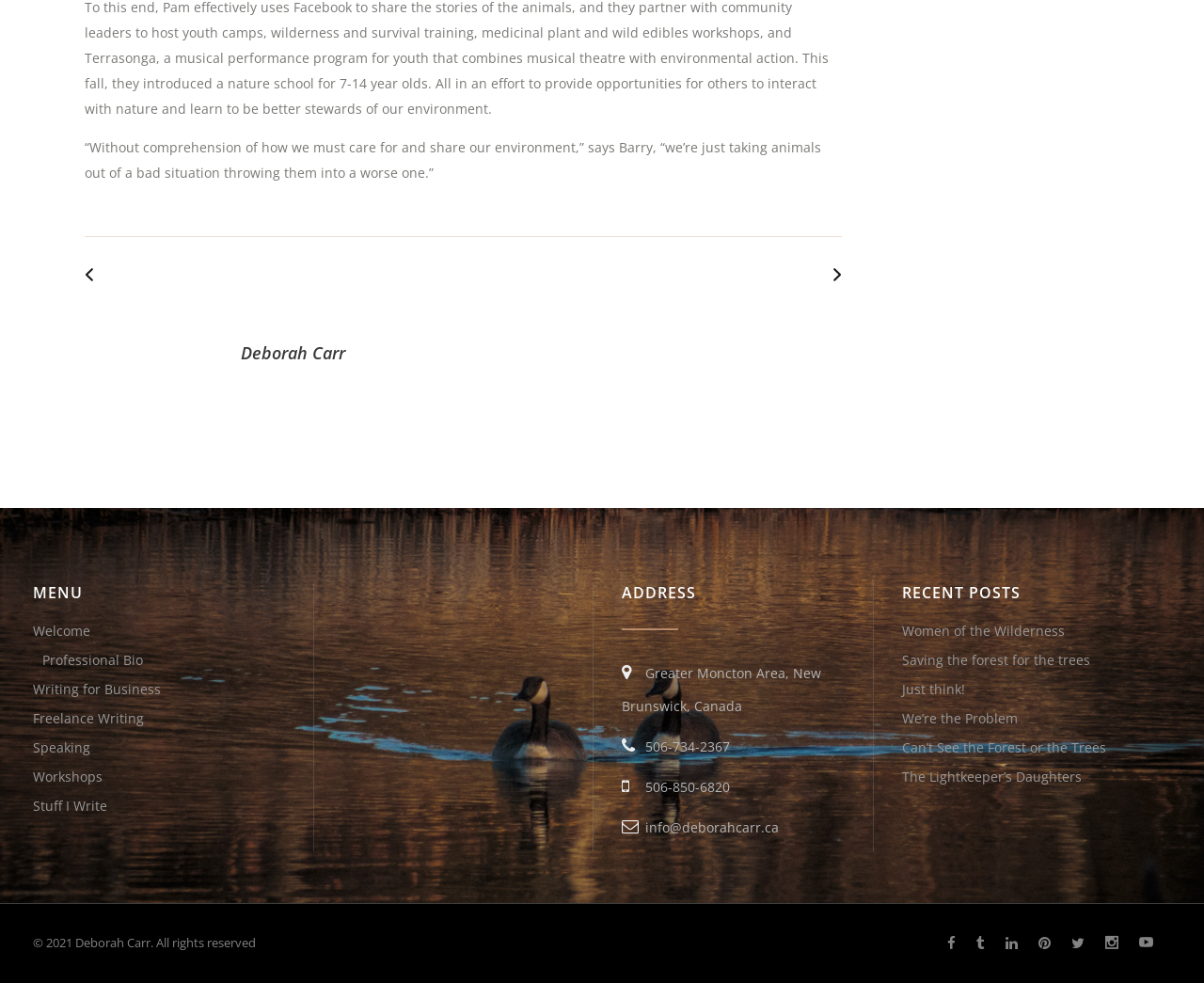Using the details in the image, give a detailed response to the question below:
What is the copyright year mentioned on this webpage?

The webpage has a footer section with the text '© 2021 Deborah Carr. All rights reserved', indicating that the copyright year is 2021.